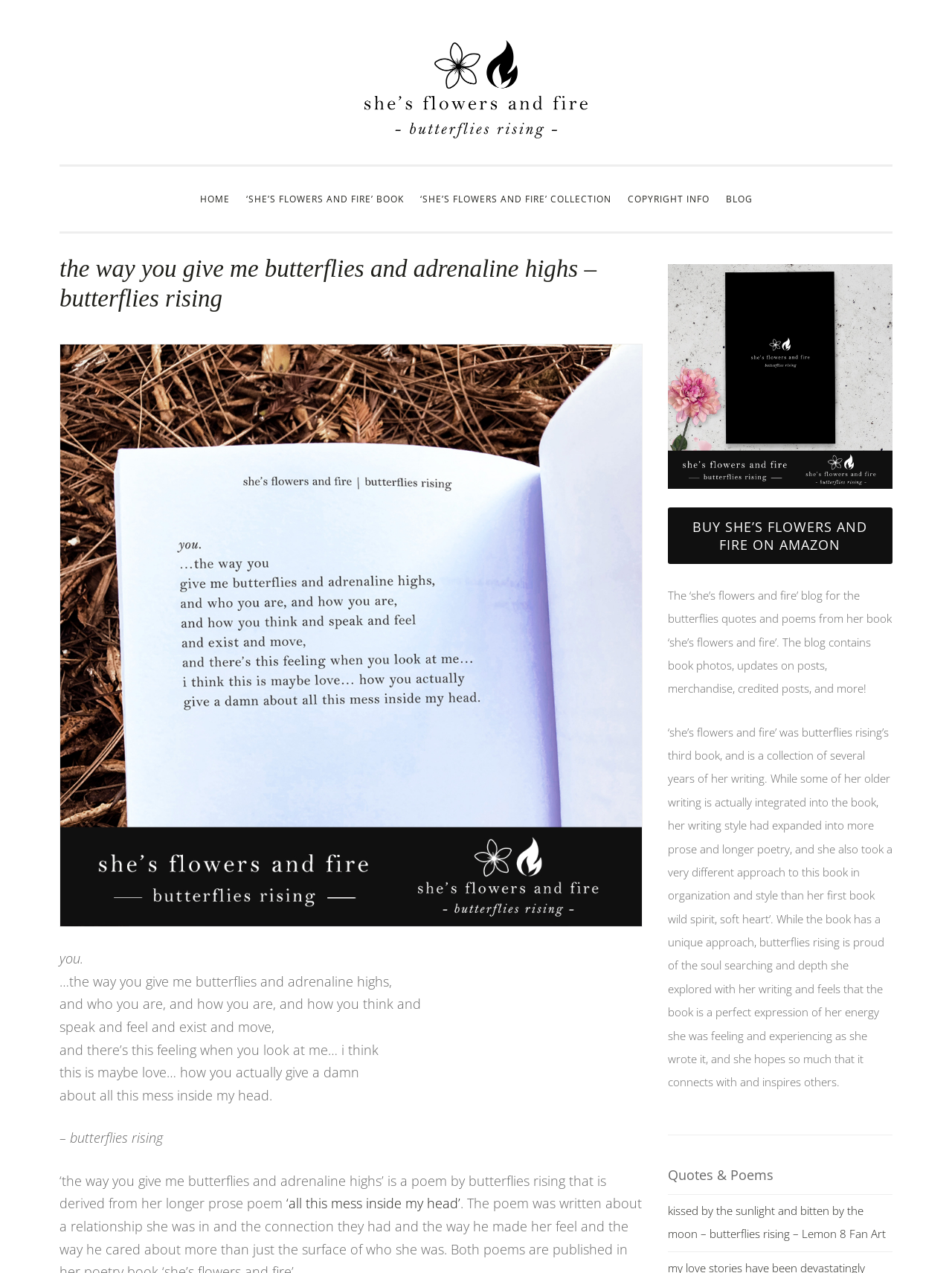Provide a thorough summary of the webpage.

The webpage is about the author "butterflies rising" and her book "she's flowers and fire". At the top, there is a link to skip to the content. Below that, there is a link to the book "she's flowers and fire" with an accompanying image. 

To the left of the book link, there are several navigation links, including "HOME", "‘SHE’S FLOWERS AND FIRE’ BOOK", "‘SHE’S FLOWERS AND FIRE’ COLLECTION", "COPYRIGHT INFO", and "BLOG". 

The main content of the page is a poem titled "the way you give me butterflies and adrenaline highs" by butterflies rising. The poem is divided into several paragraphs, with each paragraph presented as a separate static text element. The poem is accompanied by an image with the same title as the poem. 

Below the poem, there is a link to "all this mess inside my head", which is part of the poem. There is also a description of the poem, stating that it is derived from a longer prose poem by butterflies rising.

To the right of the poem, there is a section dedicated to the book "she's flowers and fire". This section includes a link to buy the book on Amazon, an image of the book, and a description of the book. The description mentions that the book is a collection of several years of butterflies rising's writing and that it has a unique approach in terms of organization and style.

Below the book section, there is a heading titled "Quotes & Poems" and a link to a poem titled "kissed by the sunlight and bitten by the moon".